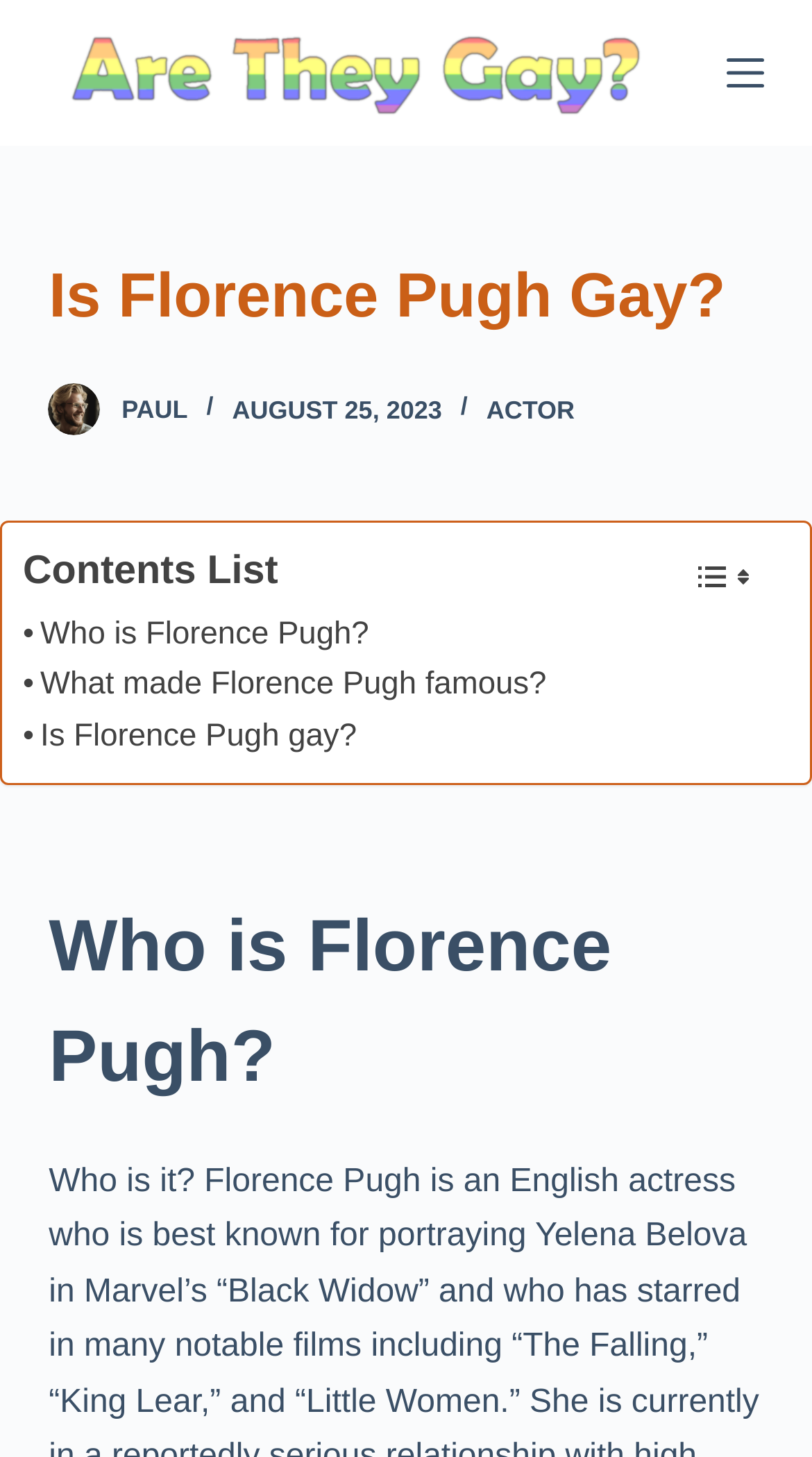Identify the bounding box coordinates for the UI element described as: "Skip to content". The coordinates should be provided as four floats between 0 and 1: [left, top, right, bottom].

[0.0, 0.0, 0.103, 0.029]